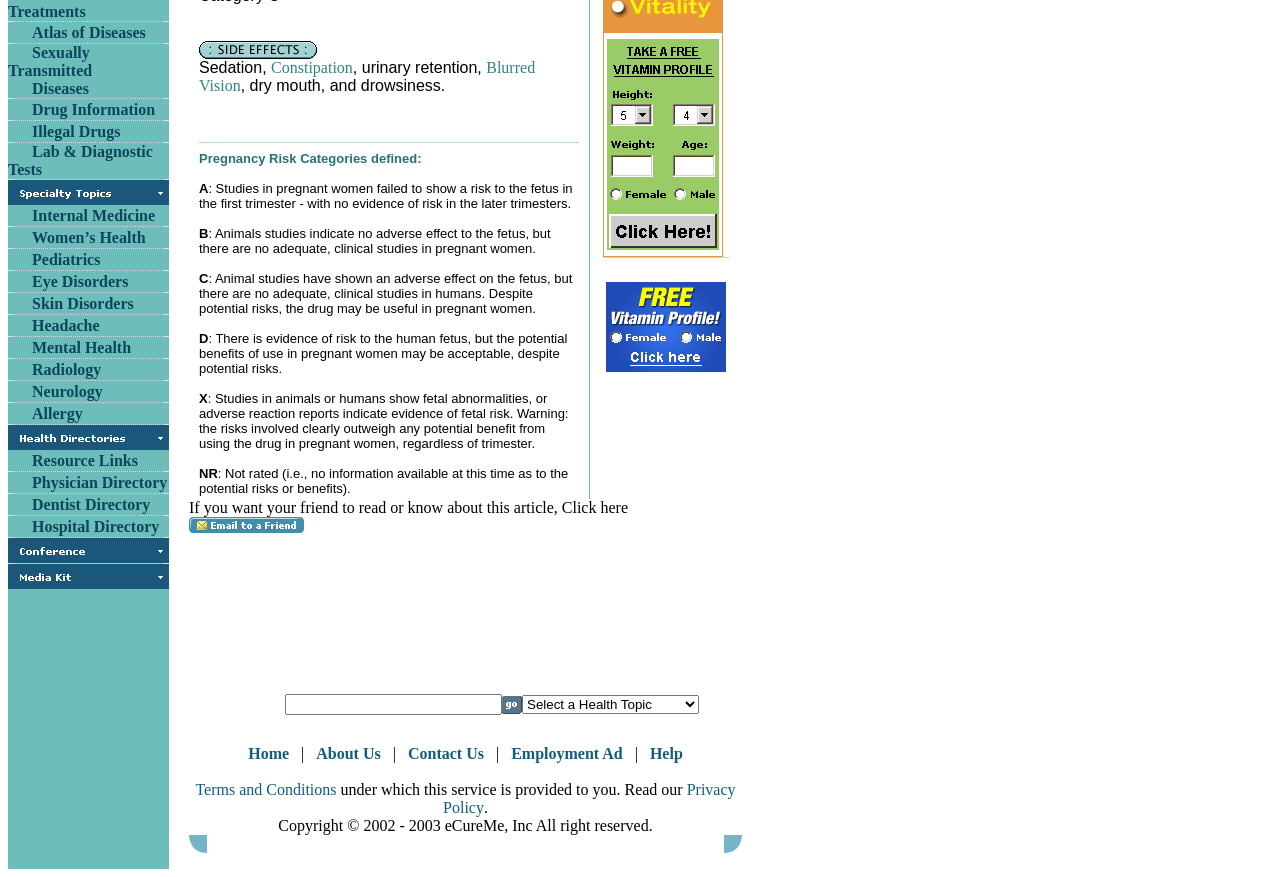Based on the element description "Lab & Diagnostic Tests", predict the bounding box coordinates of the UI element.

[0.006, 0.163, 0.119, 0.203]